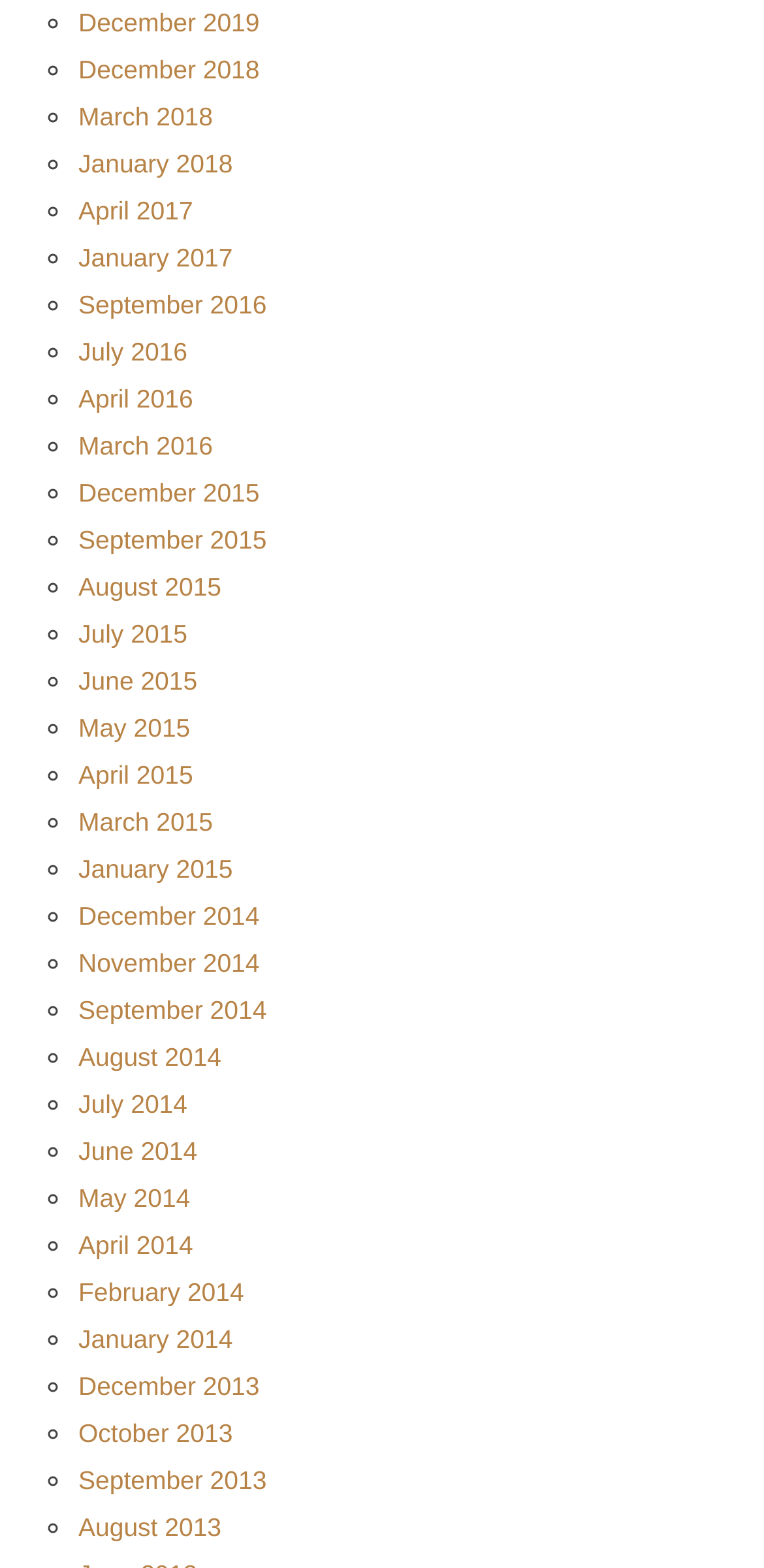Highlight the bounding box coordinates of the region I should click on to meet the following instruction: "Click December 2019".

[0.103, 0.006, 0.34, 0.024]